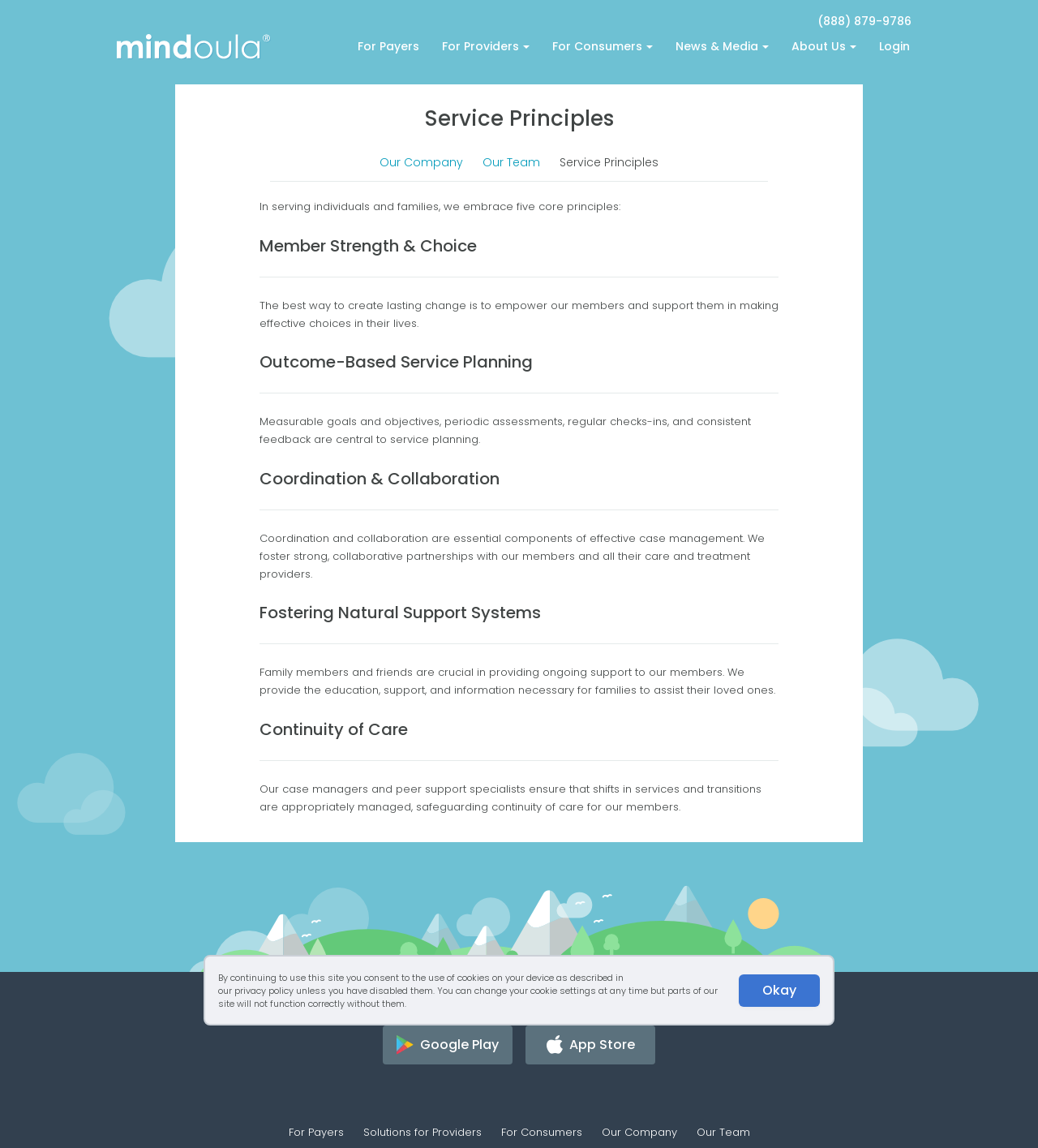What is the purpose of coordination and collaboration in Mindoula's service?
Look at the image and provide a detailed response to the question.

According to the webpage, coordination and collaboration are essential components of effective case management, and Mindoula fosters strong, collaborative partnerships with members and their care and treatment providers.